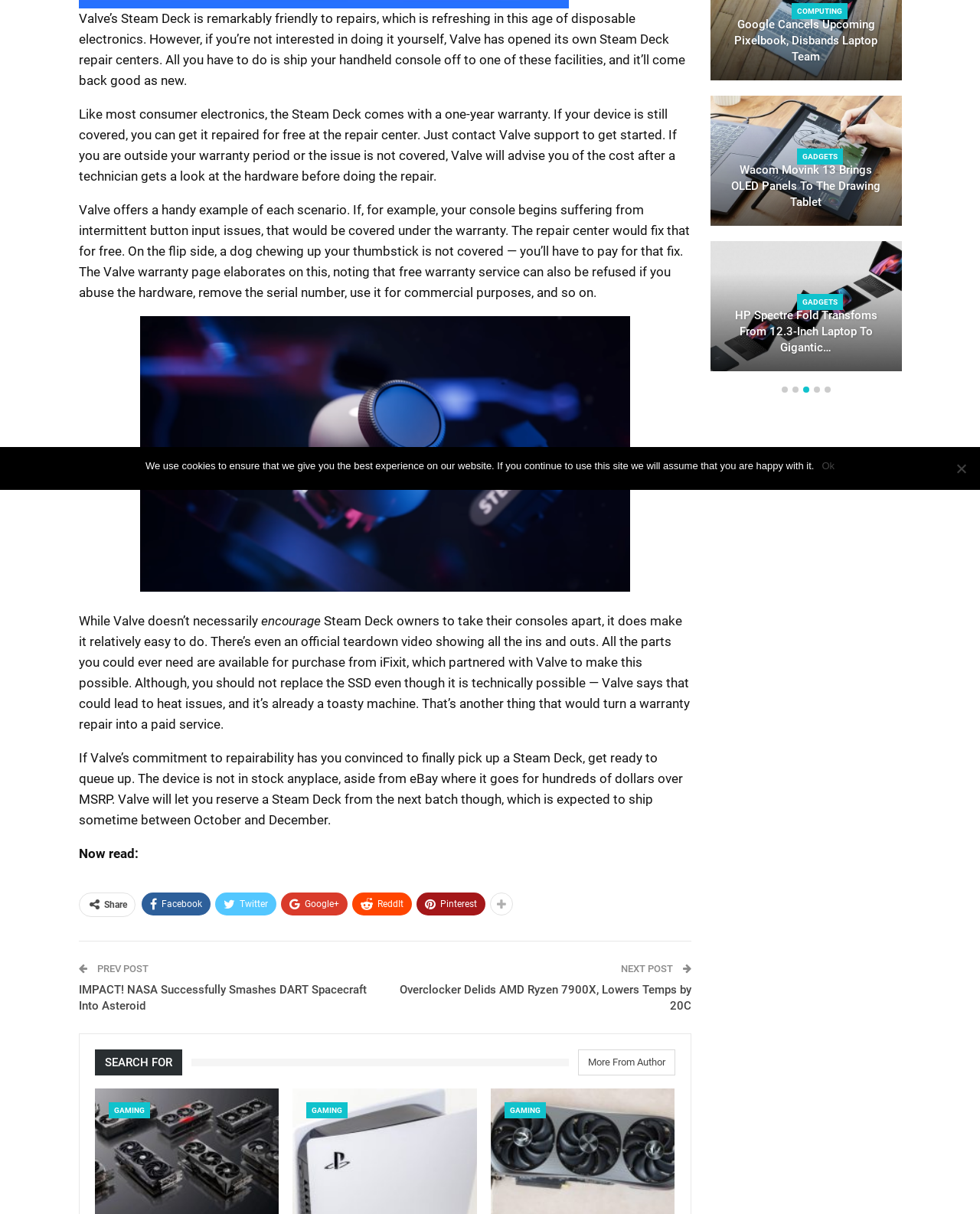Using the webpage screenshot, find the UI element described by Search for. Provide the bounding box coordinates in the format (top-left x, top-left y, bottom-right x, bottom-right y), ensuring all values are floating point numbers between 0 and 1.

[0.096, 0.869, 0.195, 0.881]